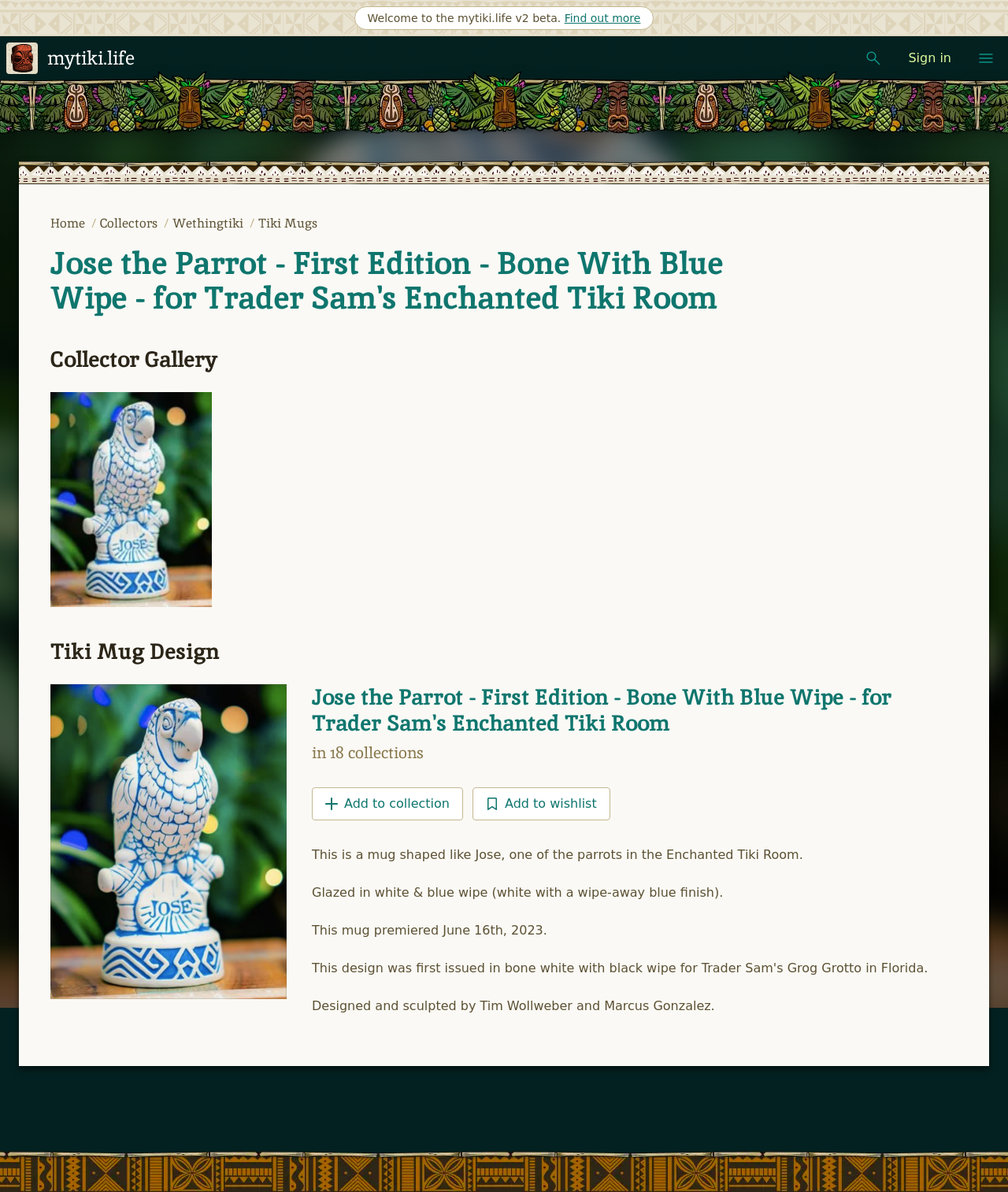How many collections is the tiki mug in?
Can you provide an in-depth and detailed response to the question?

The number of collections the tiki mug is in can be found in the description of the mug, which is 'in 18 collections'.